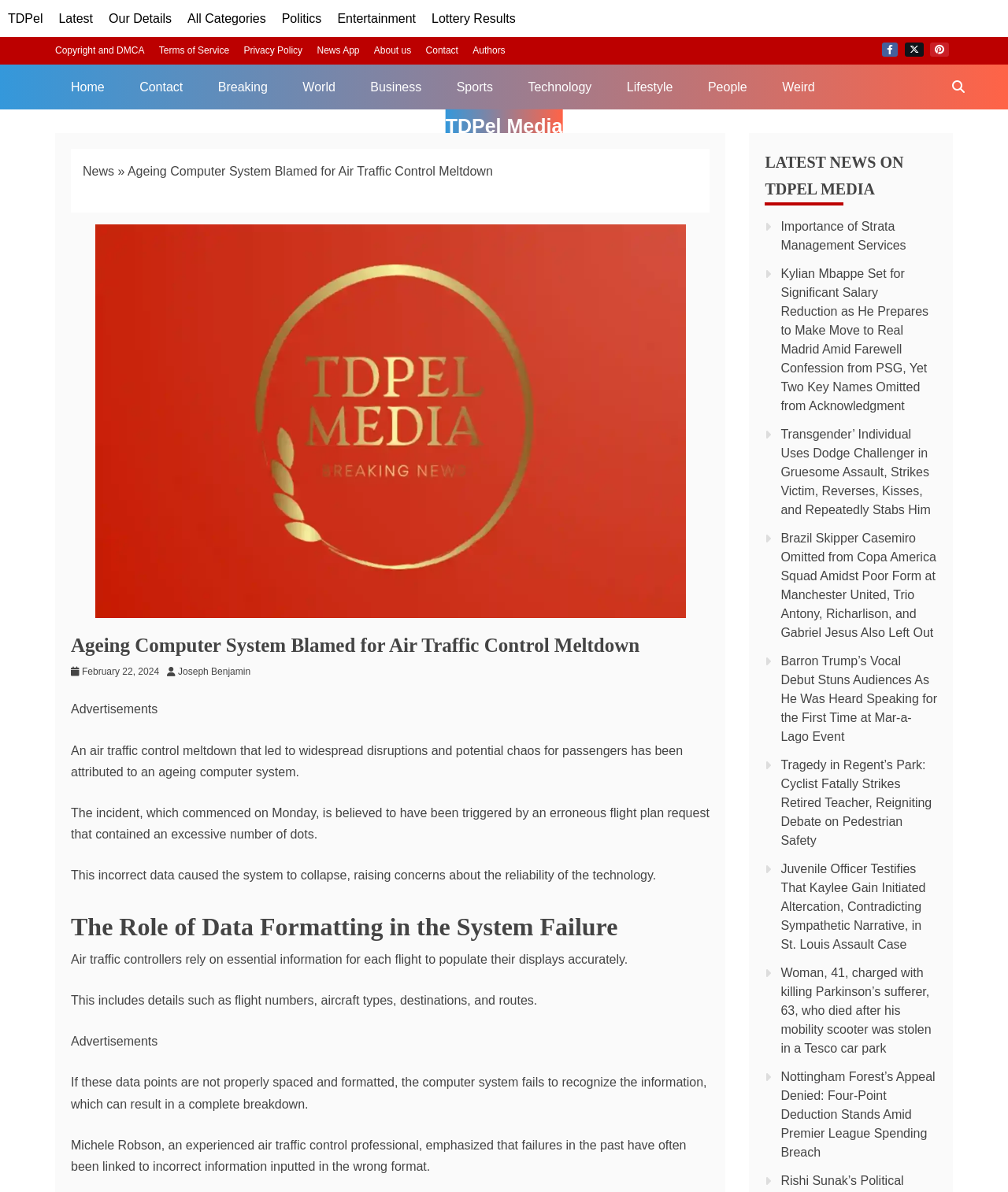Locate the bounding box of the UI element defined by this description: "Twitter". The coordinates should be given as four float numbers between 0 and 1, formatted as [left, top, right, bottom].

[0.897, 0.036, 0.916, 0.048]